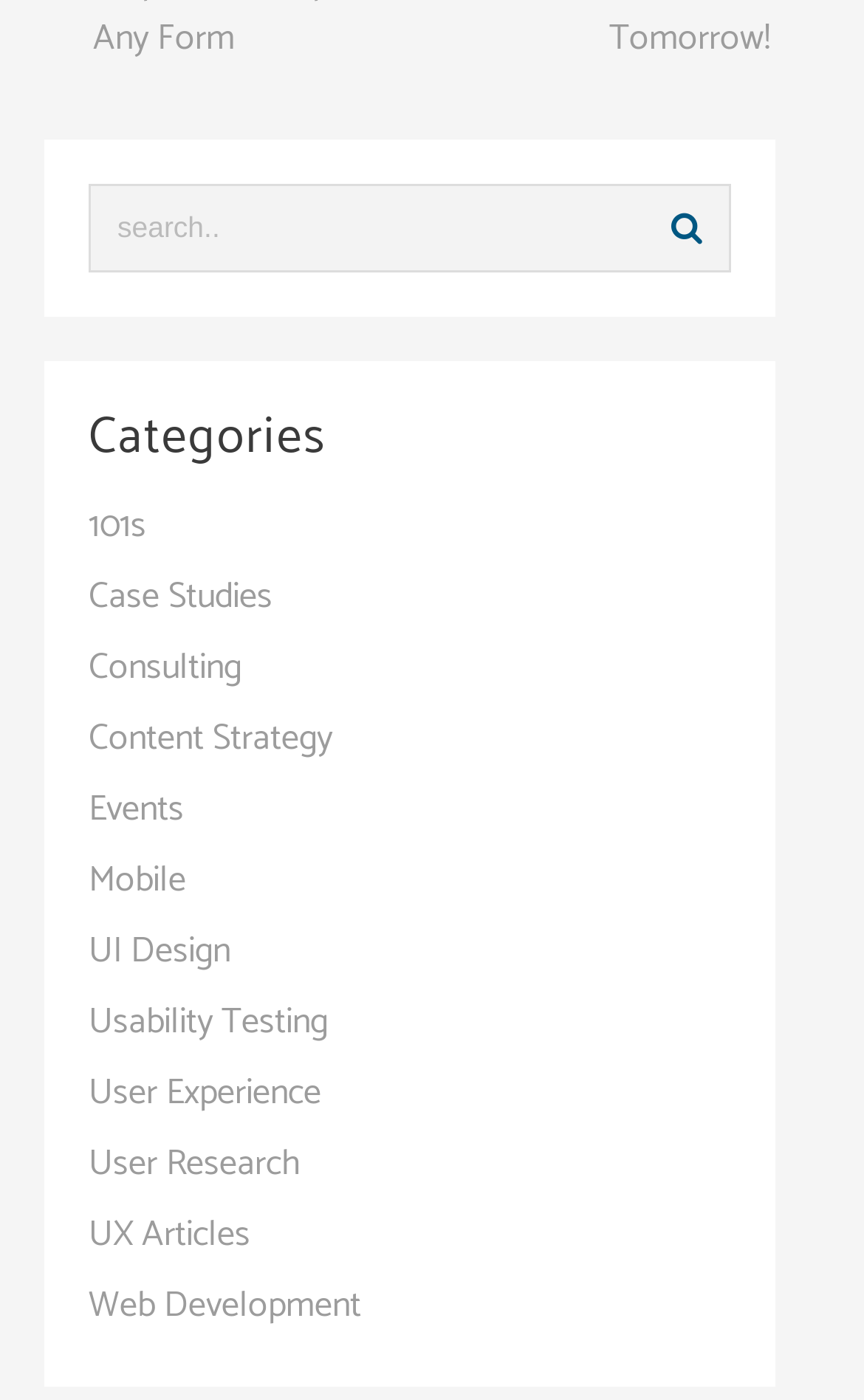Determine the bounding box coordinates of the section I need to click to execute the following instruction: "view 101s". Provide the coordinates as four float numbers between 0 and 1, i.e., [left, top, right, bottom].

[0.103, 0.355, 0.169, 0.397]